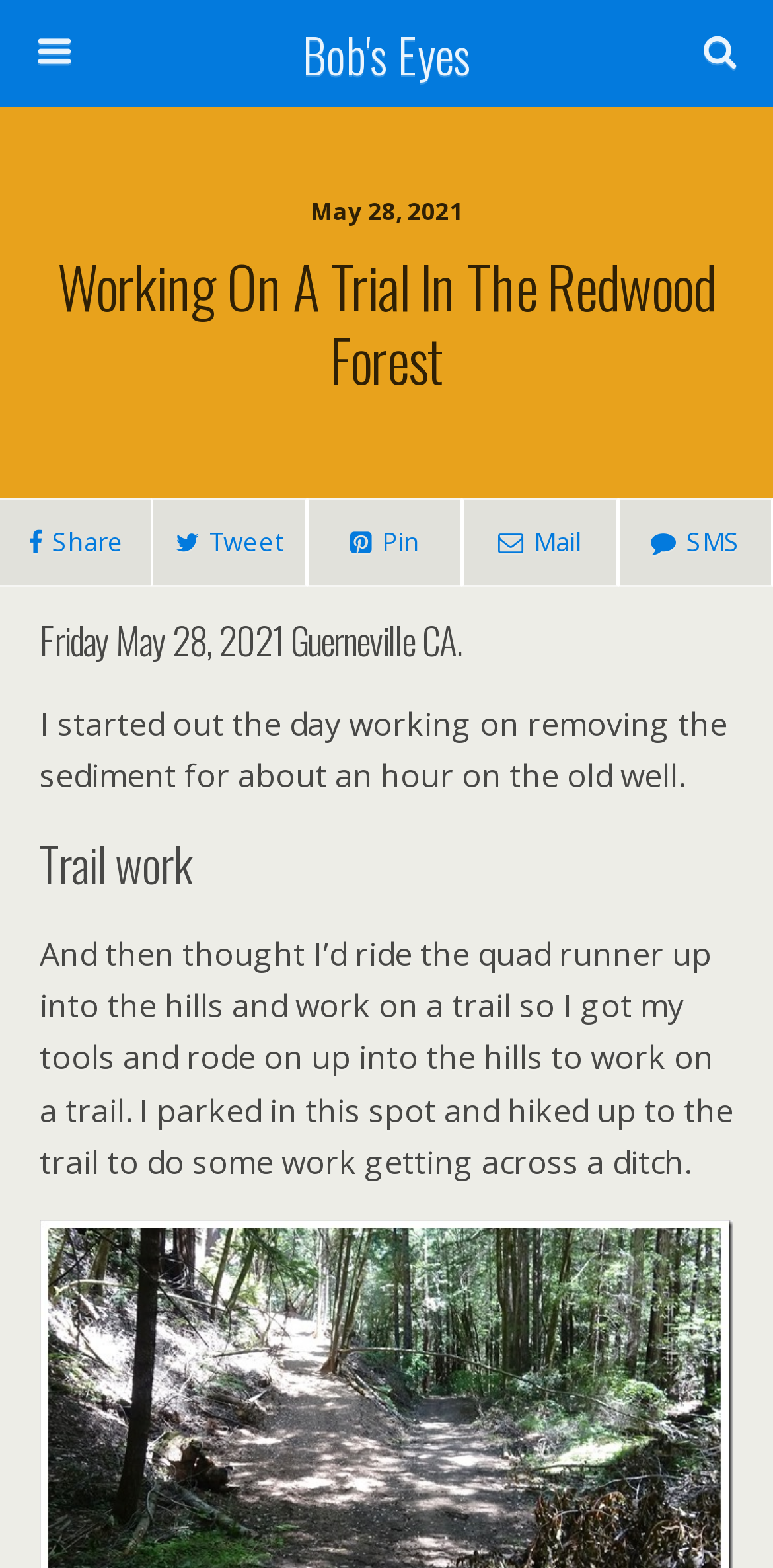What is the date of the blog post?
Kindly give a detailed and elaborate answer to the question.

I found the date of the blog post by looking at the static text element that says 'Friday May 28, 2021 Guerneville CA.' which is located at the top of the webpage.